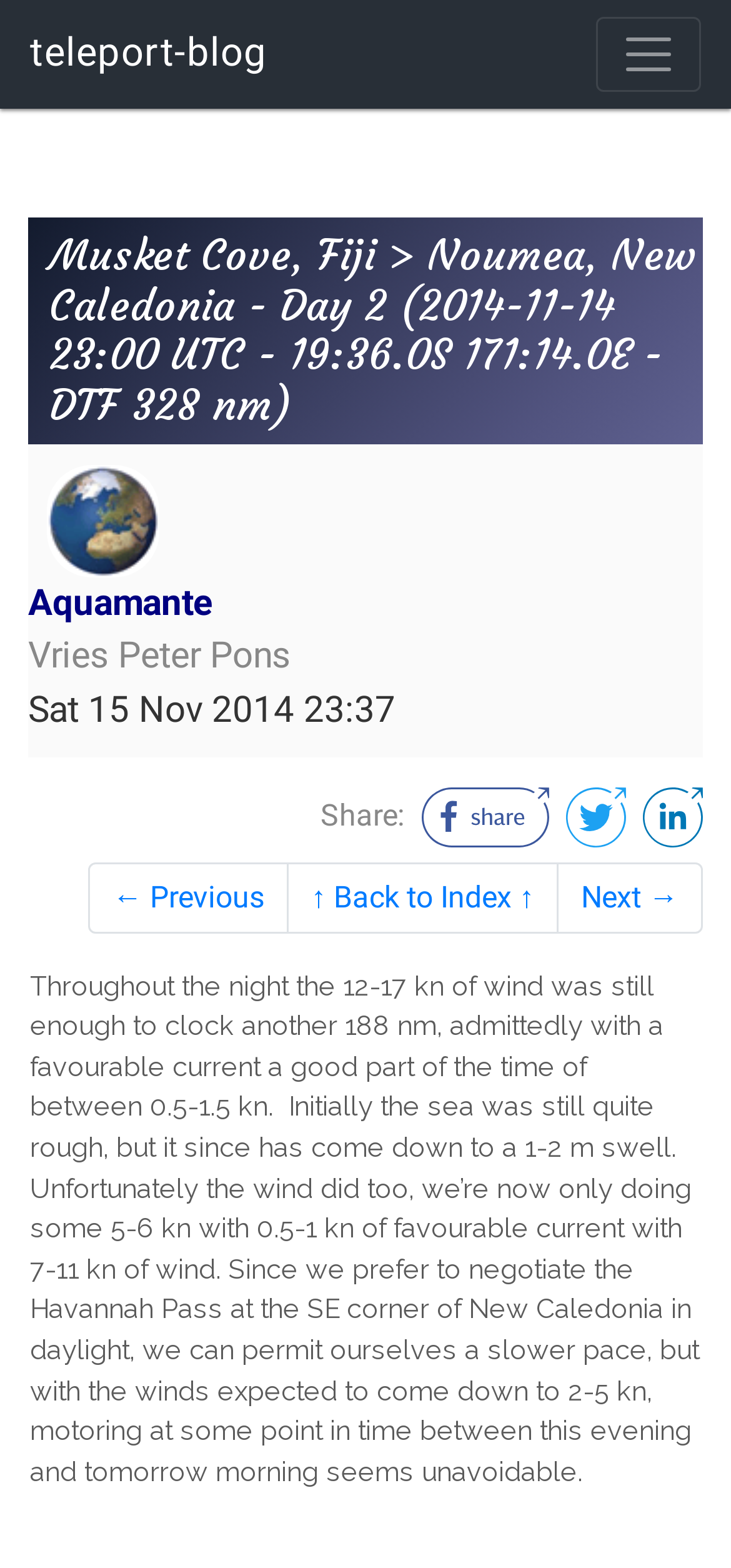Could you specify the bounding box coordinates for the clickable section to complete the following instruction: "click the share button"?

[0.438, 0.508, 0.564, 0.531]